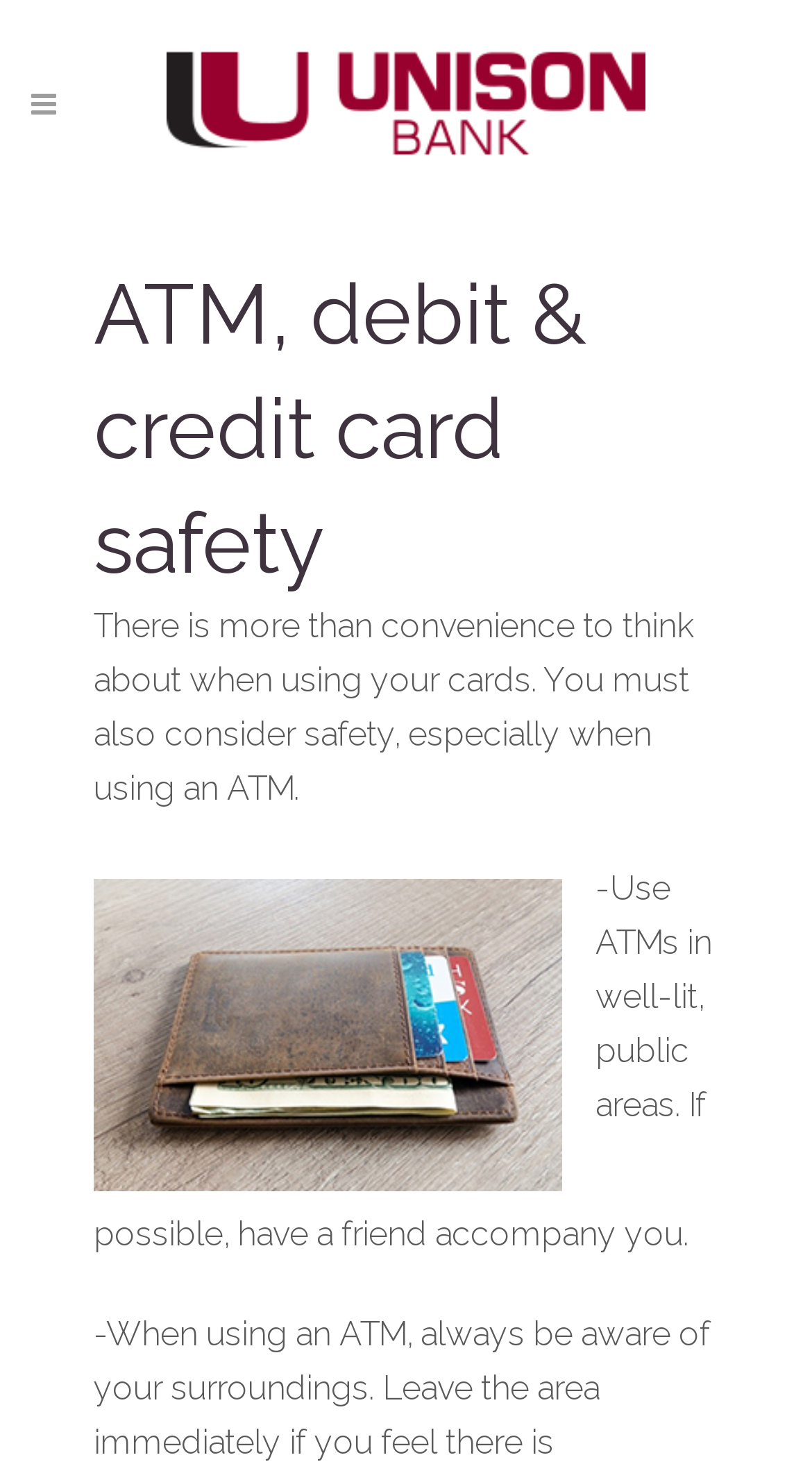What is the main topic of this webpage?
Look at the image and respond to the question as thoroughly as possible.

Based on the webpage content, especially the heading 'ATM, debit & credit card safety' and the static text 'There is more than convenience to think about when using your cards. You must also consider safety, especially when using an ATM.', it is clear that the main topic of this webpage is card safety.